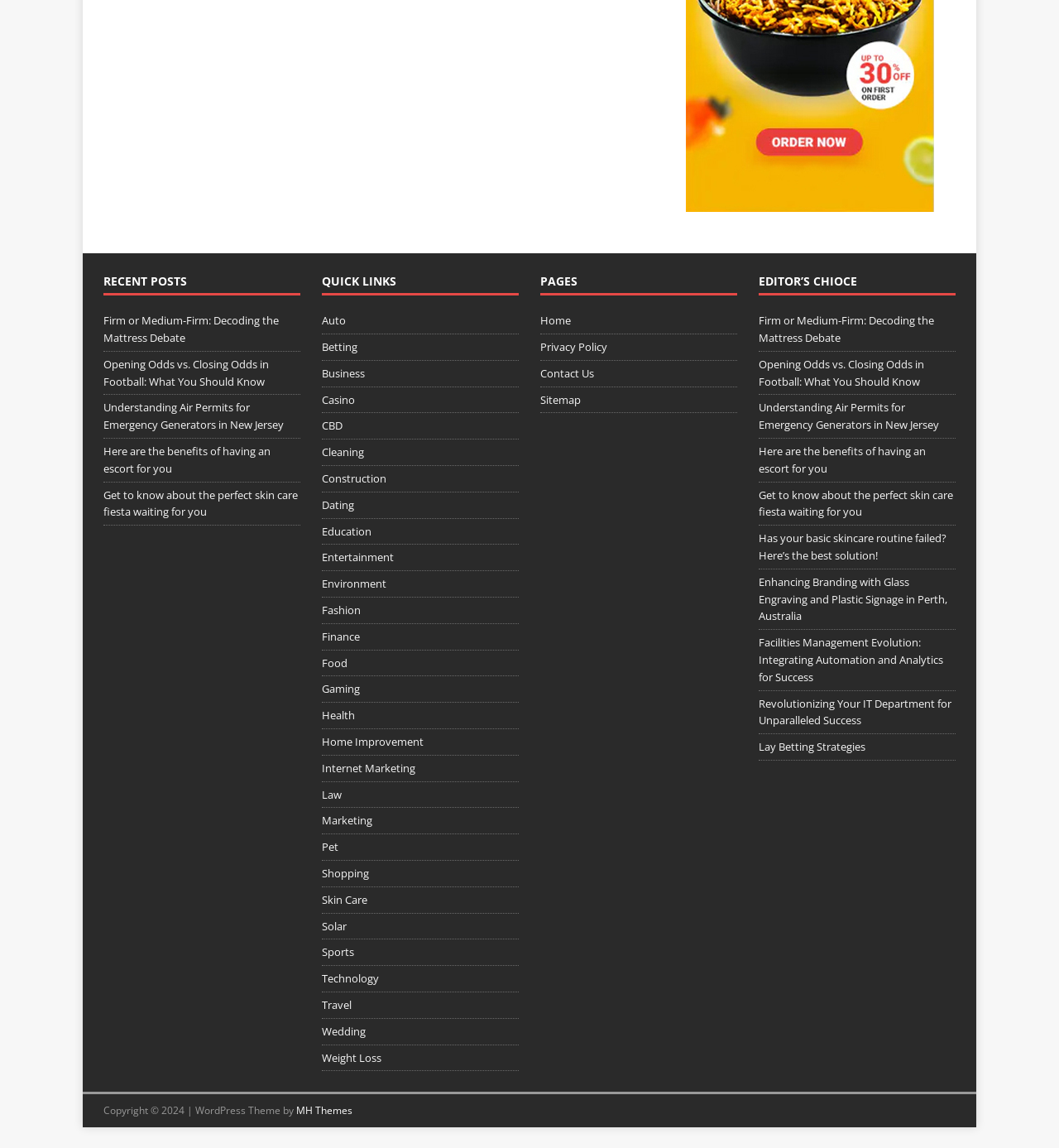What is the category of the link 'Auto'?
Refer to the image and give a detailed answer to the question.

The link 'Auto' is located under the heading 'QUICK LINKS', which suggests that it belongs to this category. The heading is positioned above the link, and the link is one of the many options listed under this category.